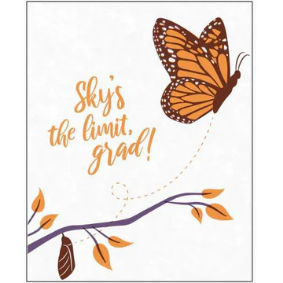What is the symbolic meaning of the butterfly?
Refer to the image and give a detailed answer to the query.

The butterfly in the illustration symbolizes freedom and new beginnings, as it is depicted in flight, conveying the idea of the graduate spreading their wings and starting a new chapter in life.